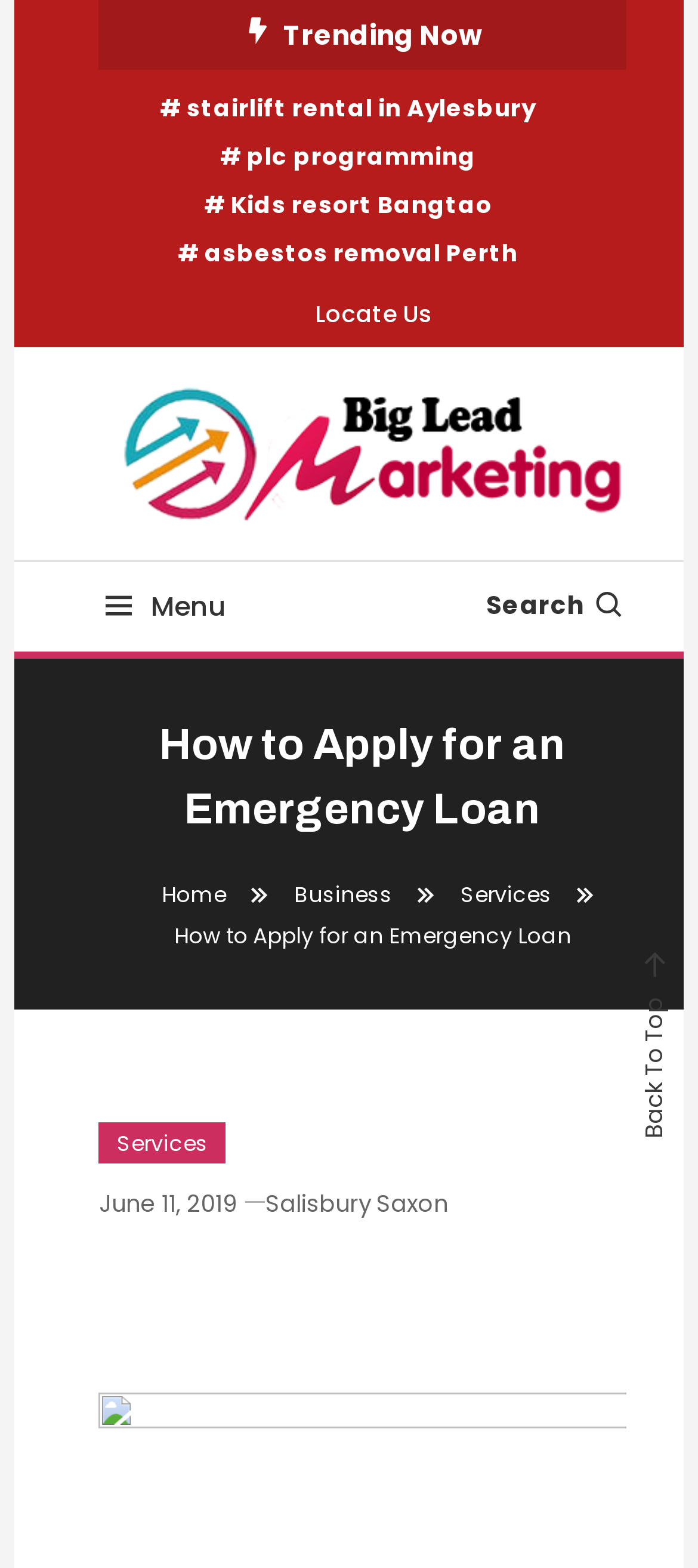Are there any navigation links on the webpage?
Please look at the screenshot and answer in one word or a short phrase.

Yes